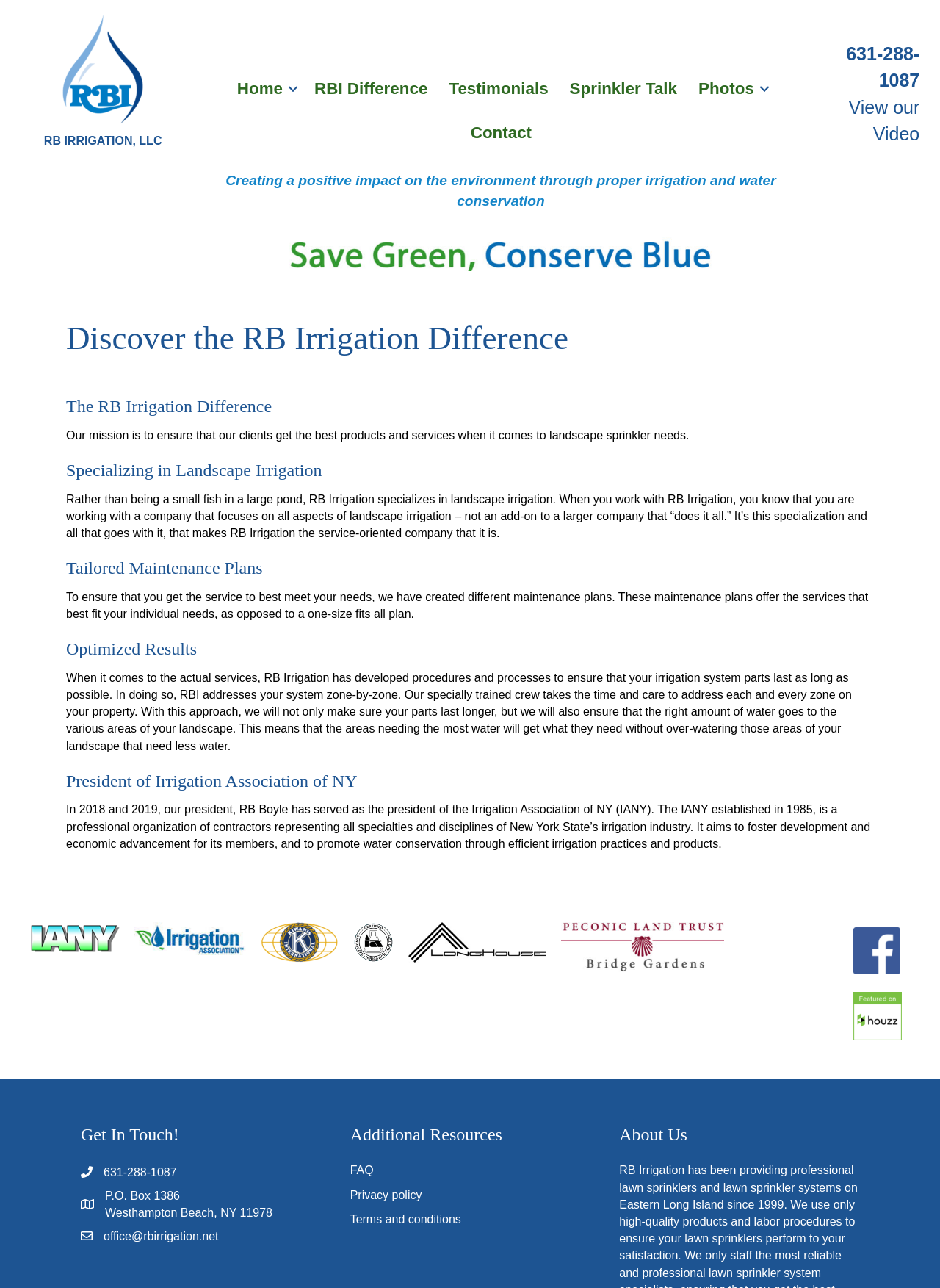Identify the bounding box coordinates of the clickable section necessary to follow the following instruction: "Click the 'Home' link in the menu". The coordinates should be presented as four float numbers from 0 to 1, i.e., [left, top, right, bottom].

[0.241, 0.052, 0.323, 0.086]